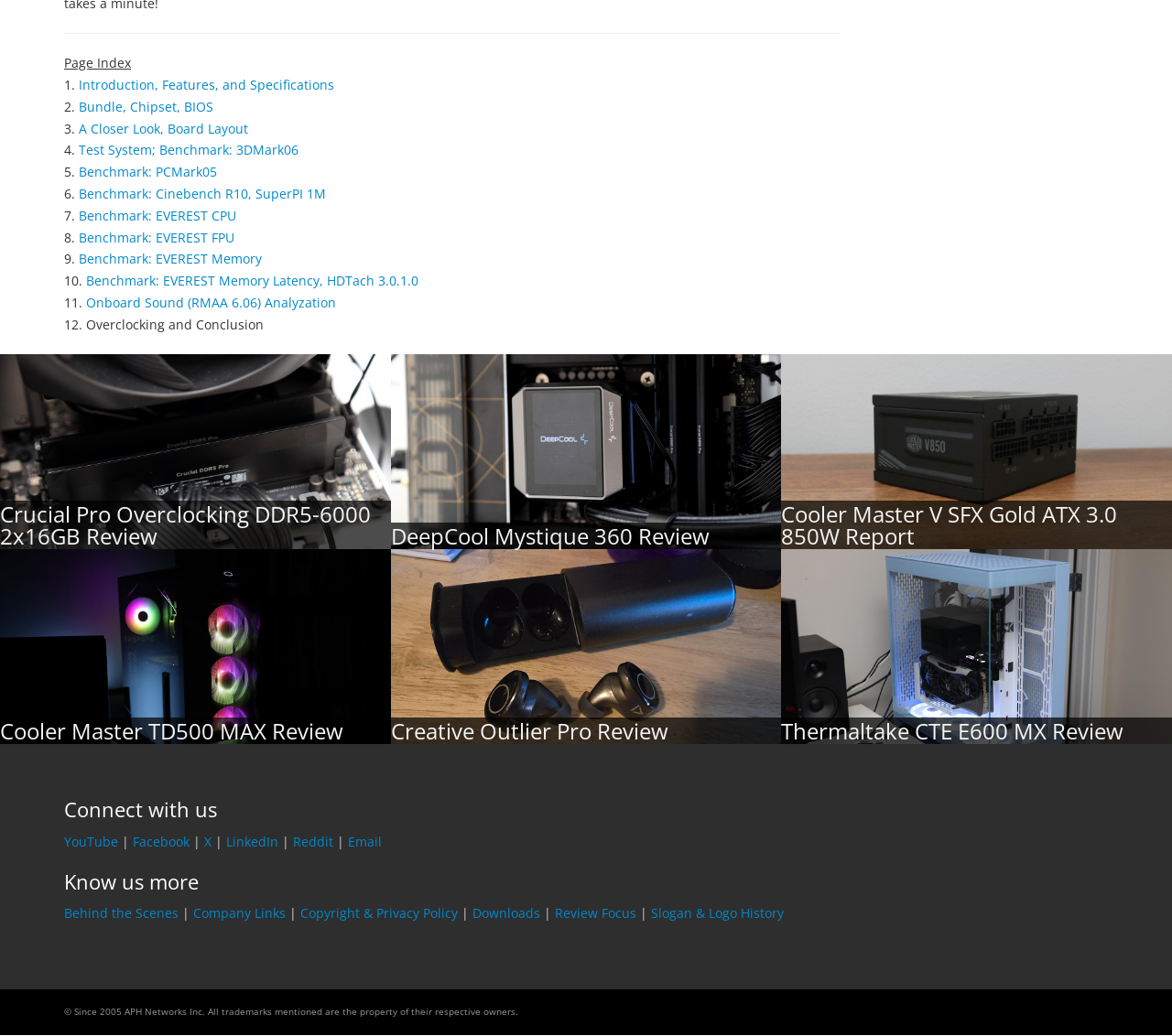Please specify the bounding box coordinates for the clickable region that will help you carry out the instruction: "Follow the link to YouTube".

[0.055, 0.804, 0.101, 0.821]